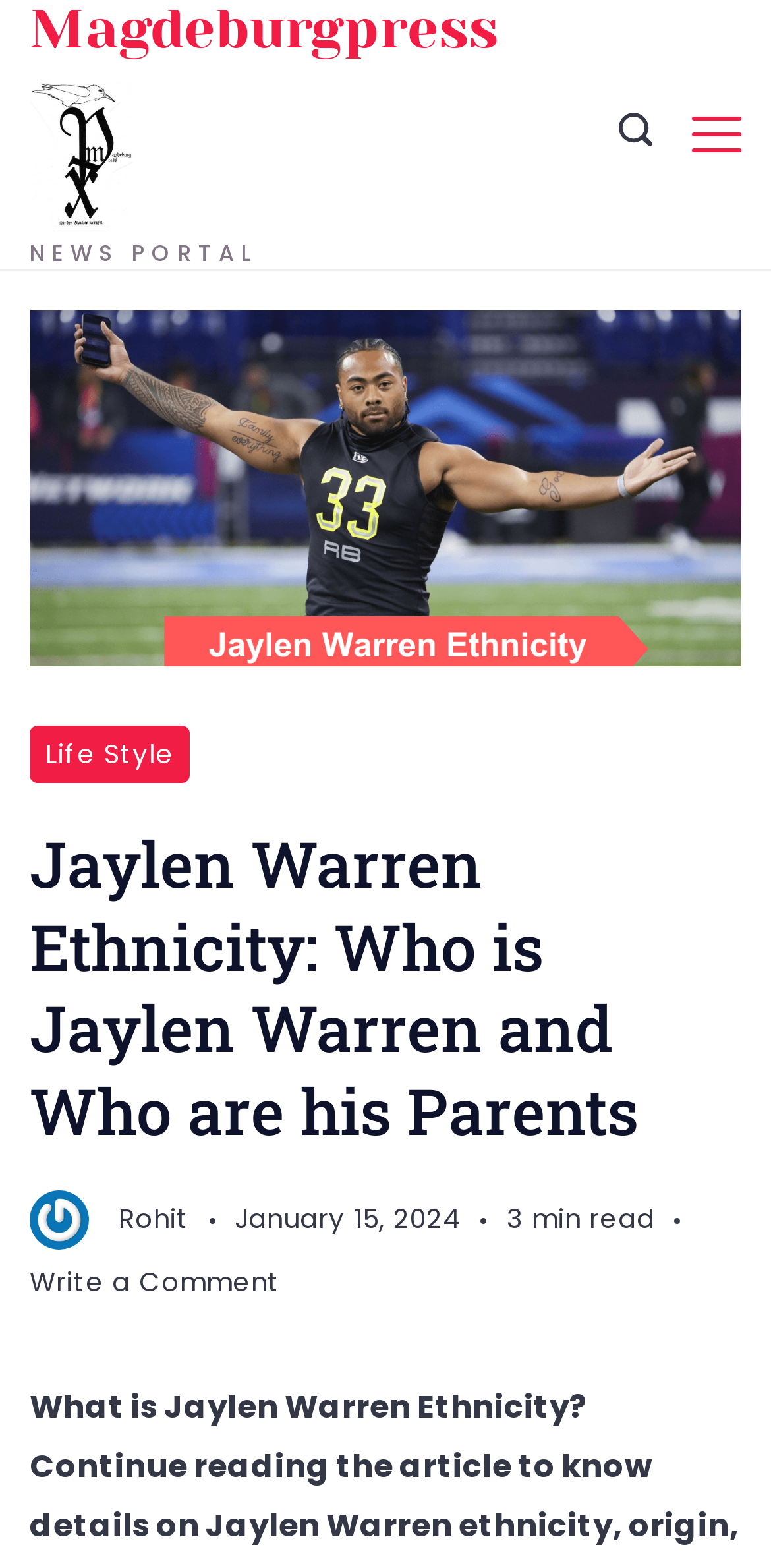Give a concise answer using only one word or phrase for this question:
What is the category of the article?

Life Style